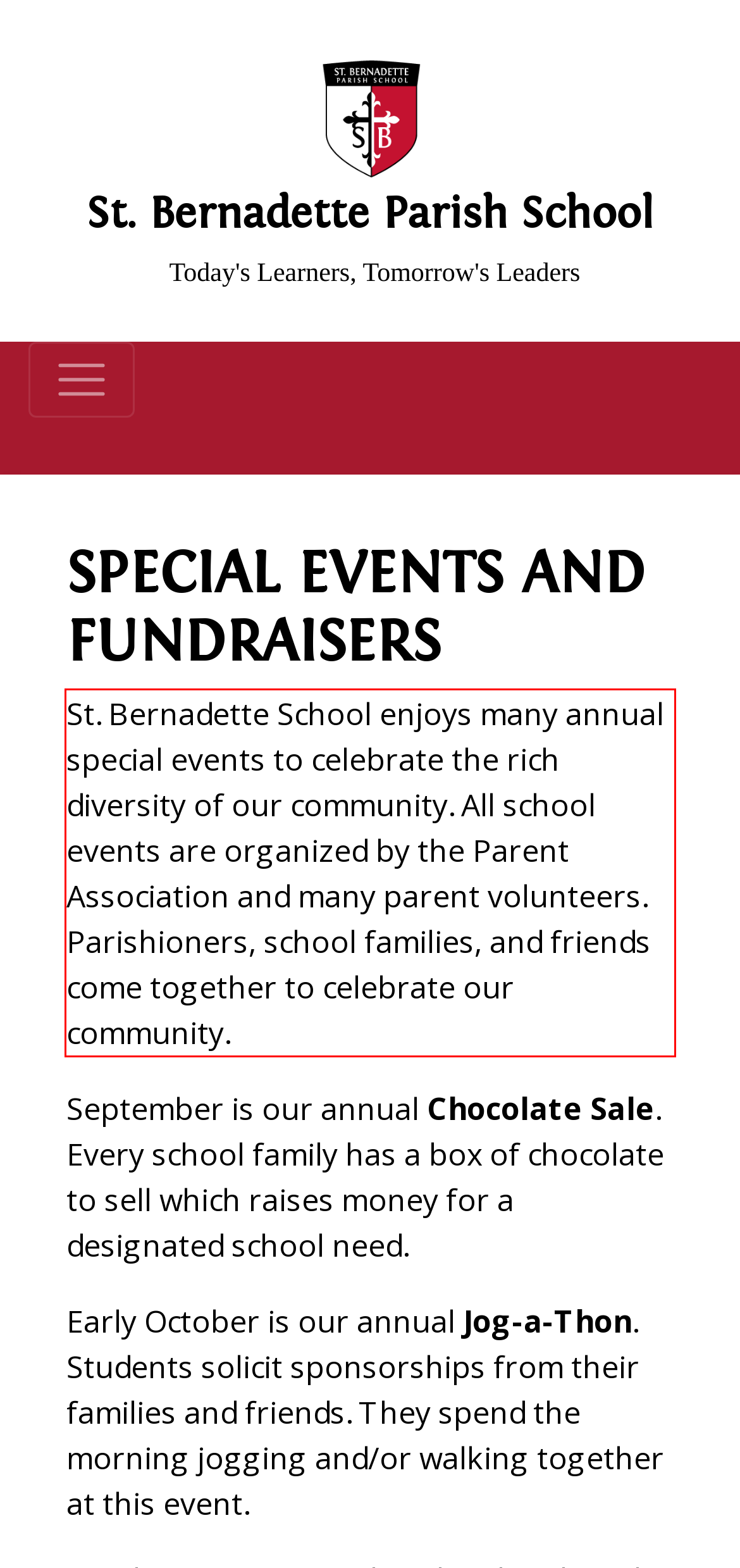Please identify the text within the red rectangular bounding box in the provided webpage screenshot.

St. Bernadette School enjoys many annual special events to celebrate the rich diversity of our community. All school events are organized by the Parent Association and many parent volunteers. Parishioners, school families, and friends come together to celebrate our community.